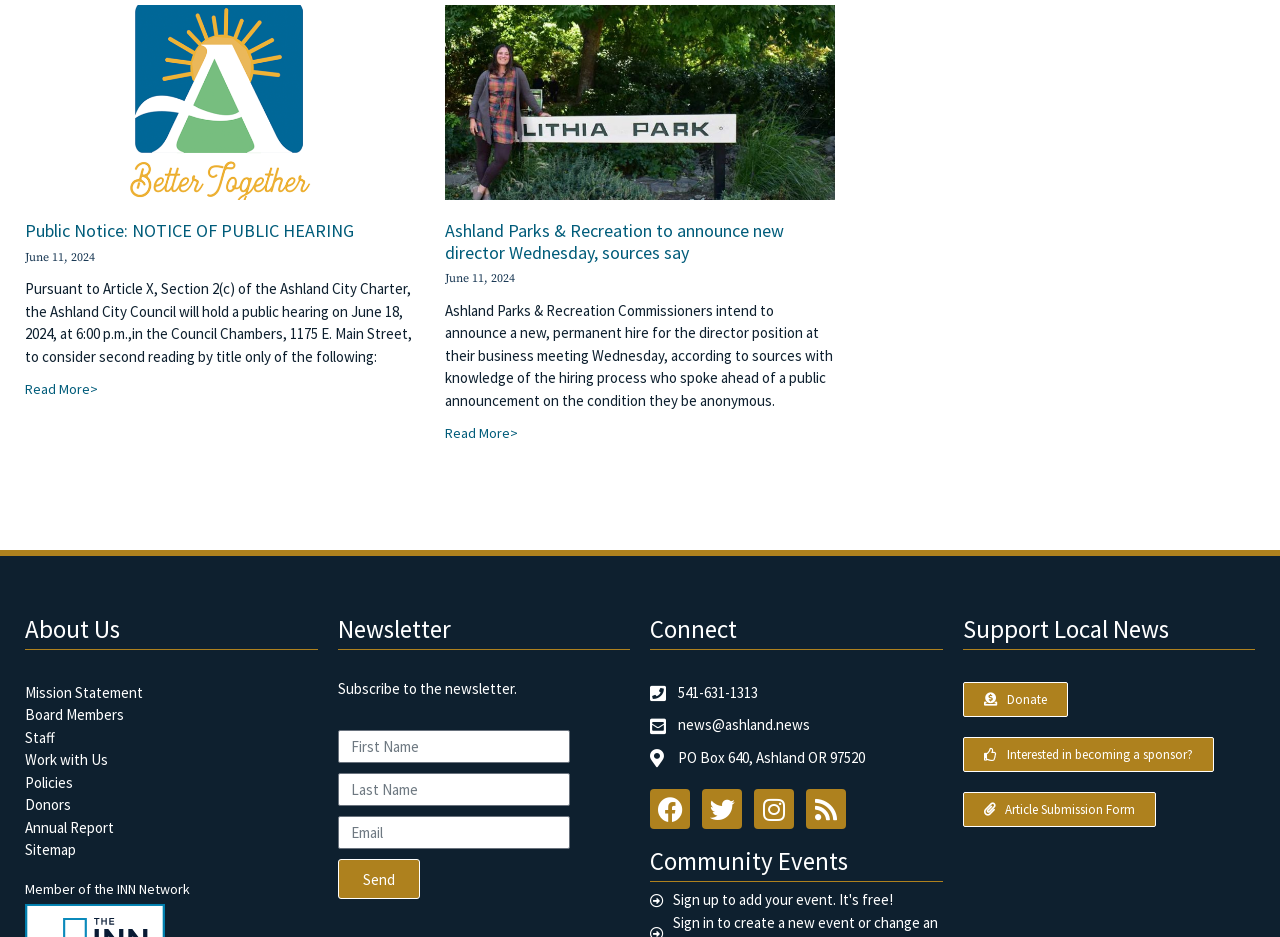Locate the bounding box coordinates of the element to click to perform the following action: 'Send'. The coordinates should be given as four float values between 0 and 1, in the form of [left, top, right, bottom].

[0.264, 0.917, 0.328, 0.96]